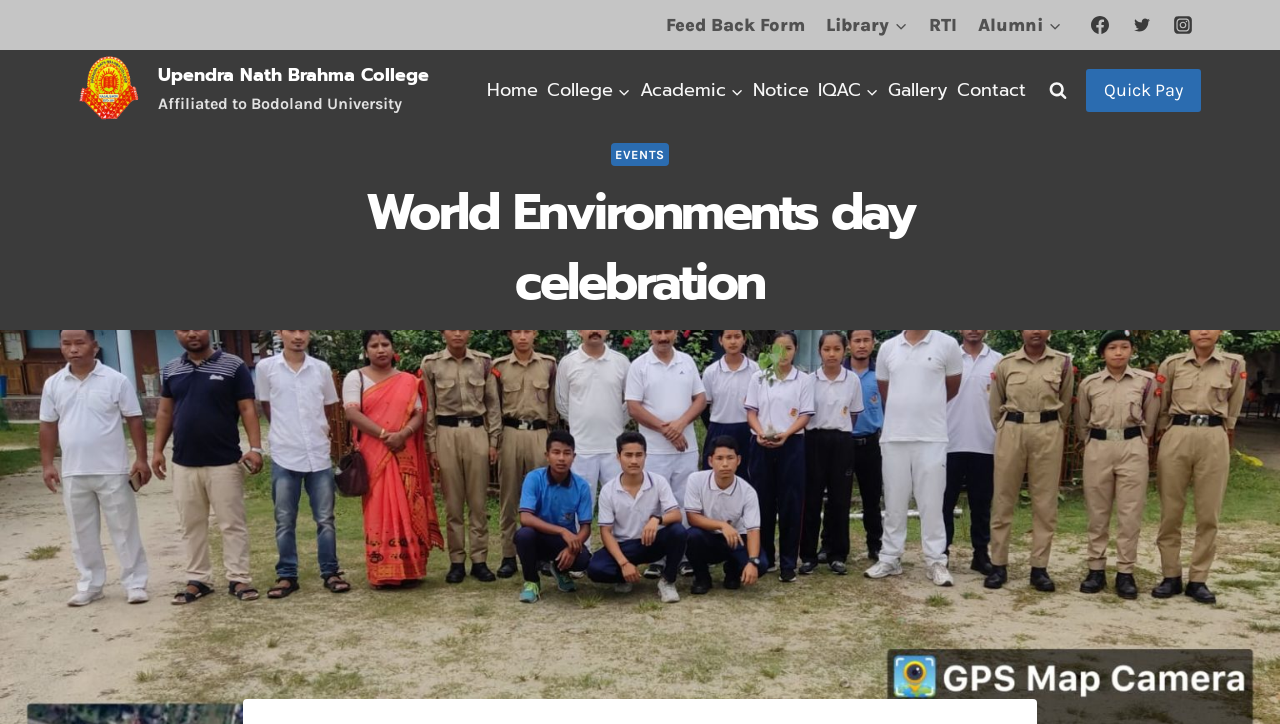How many navigation menus are there?
Refer to the screenshot and answer in one word or phrase.

2